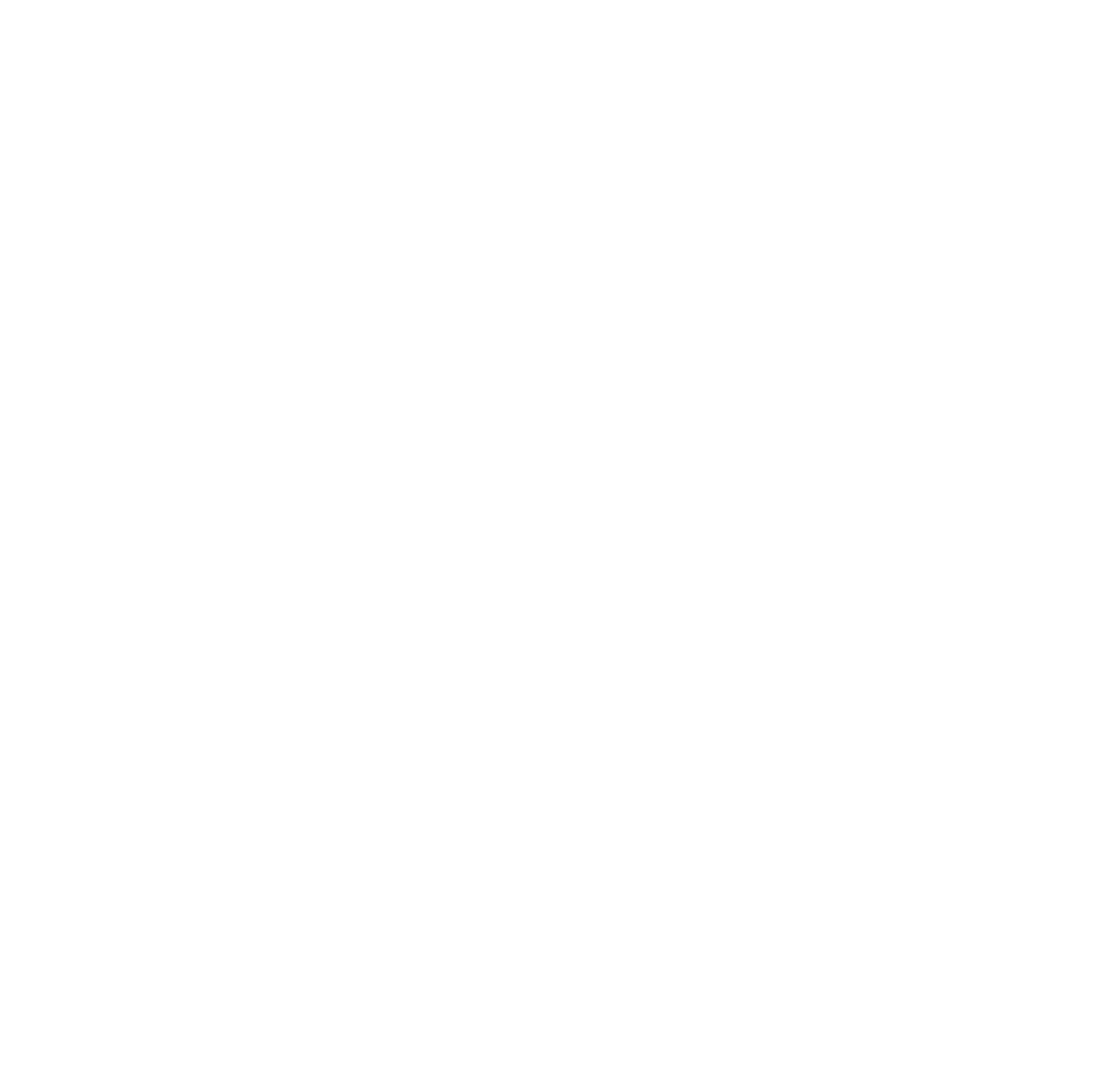Answer the question below in one word or phrase:
What is the name of the company?

FirstIgnite